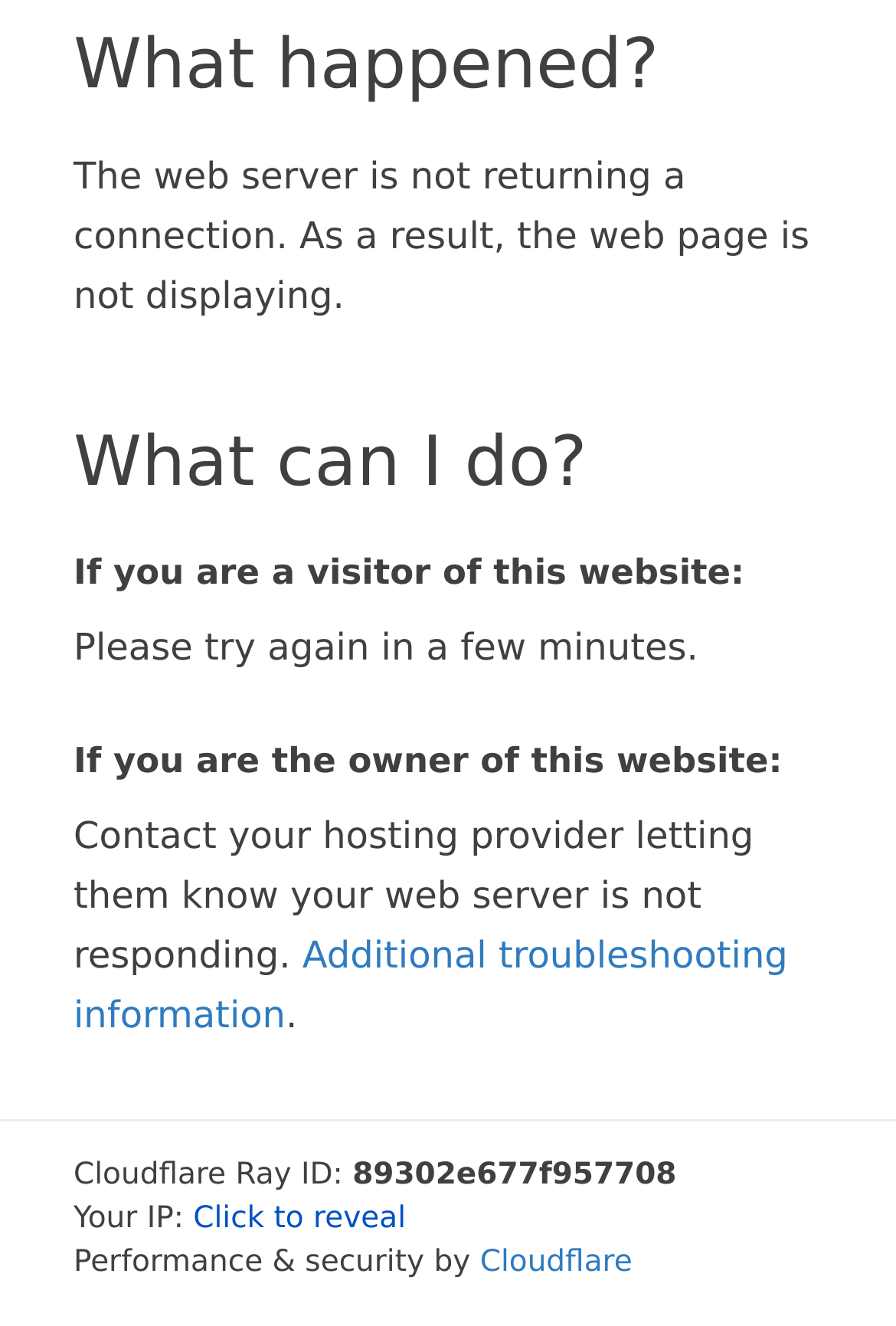Predict the bounding box of the UI element that fits this description: "Additional troubleshooting information".

[0.082, 0.704, 0.879, 0.782]